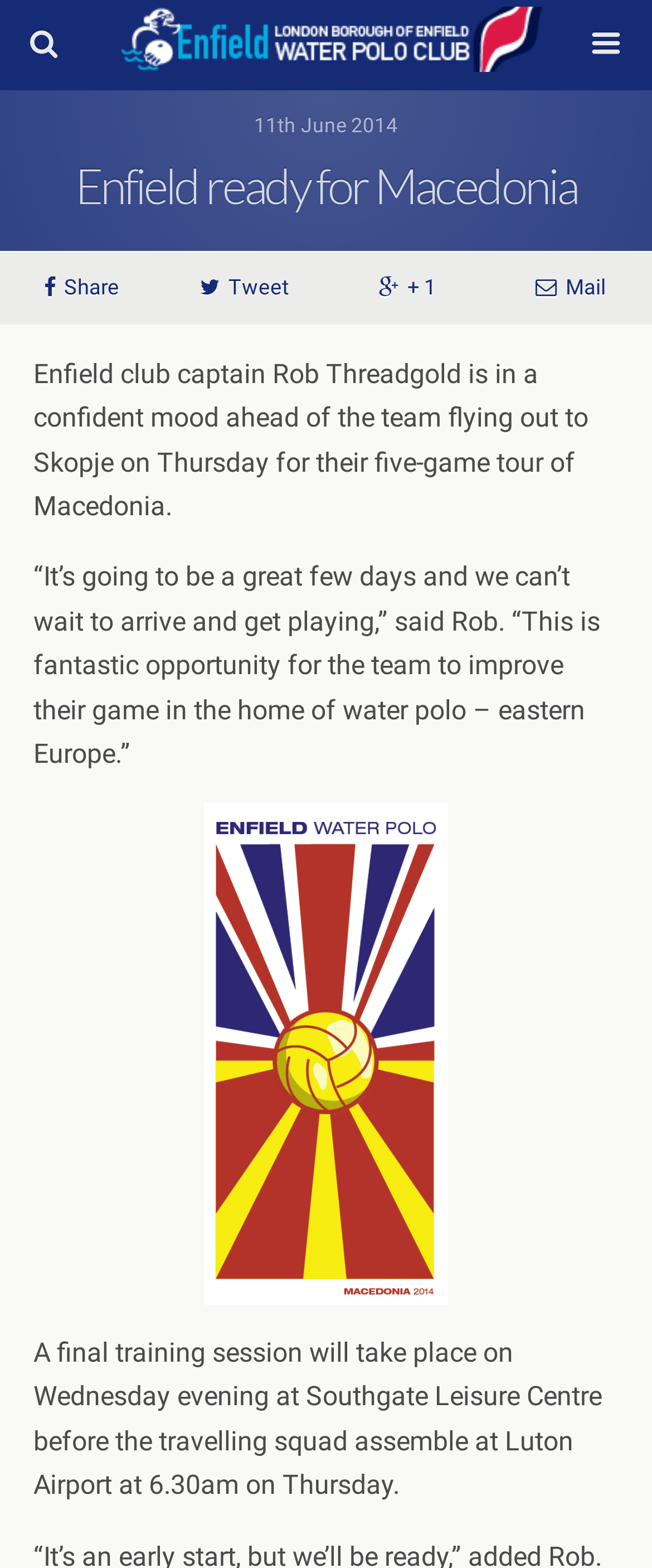What is the region known for water polo?
Use the information from the screenshot to give a comprehensive response to the question.

According to the article, Rob Threadgold mentions that this tour is a fantastic opportunity for the team to improve their game in the home of water polo – eastern Europe.